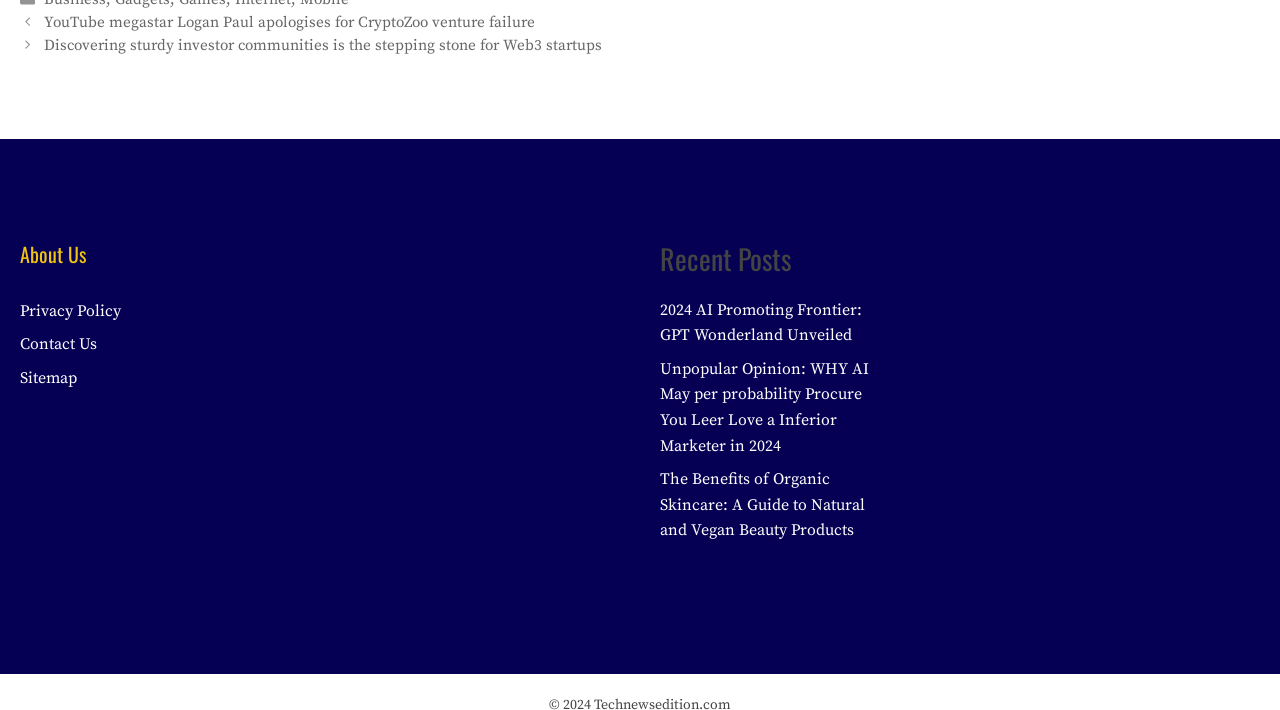Show the bounding box coordinates of the element that should be clicked to complete the task: "Click on 'Post Comment'".

None